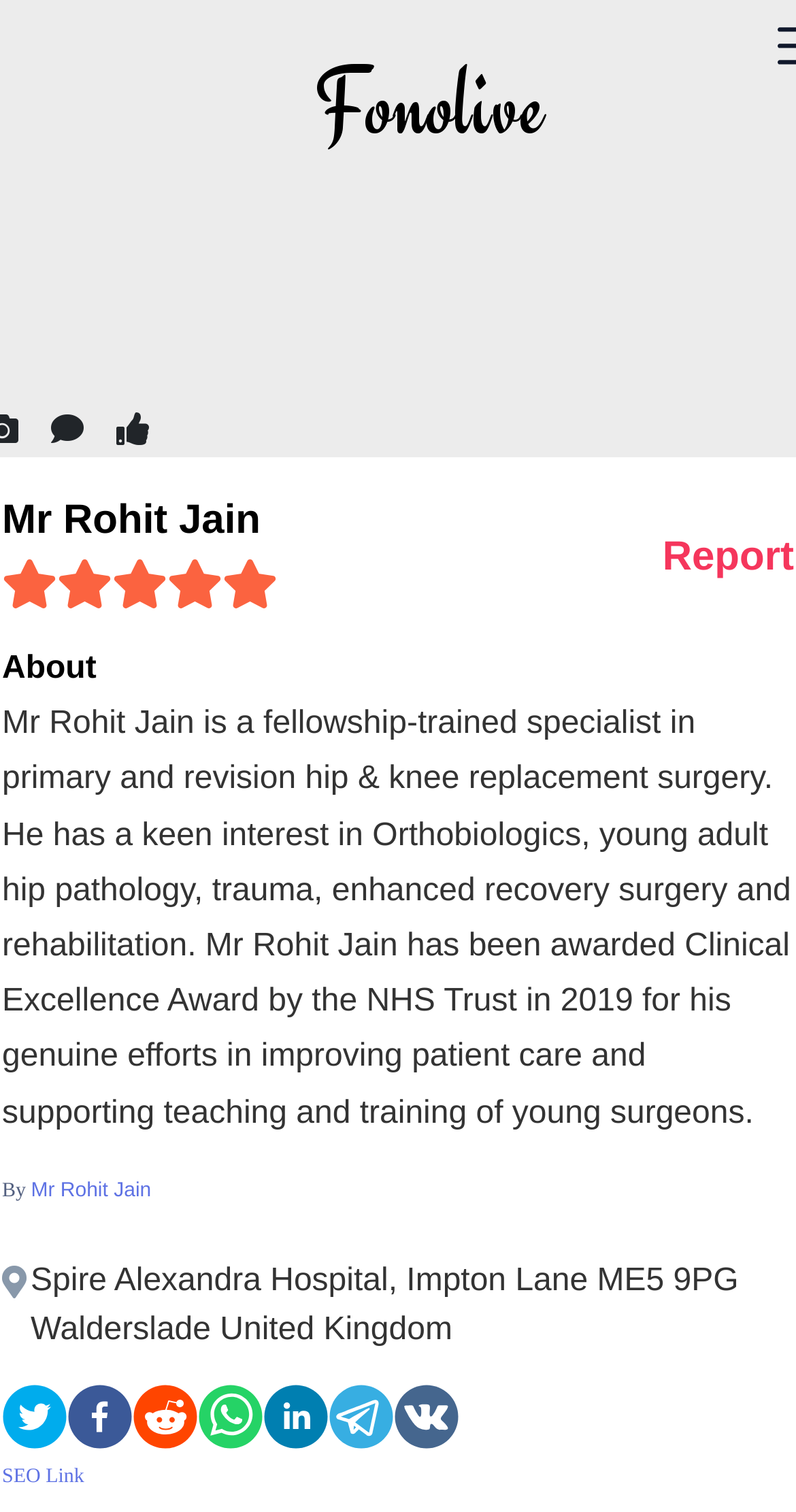Find the bounding box coordinates of the area to click in order to follow the instruction: "Explore the FGS - Electronic Theses and Practica collection".

None